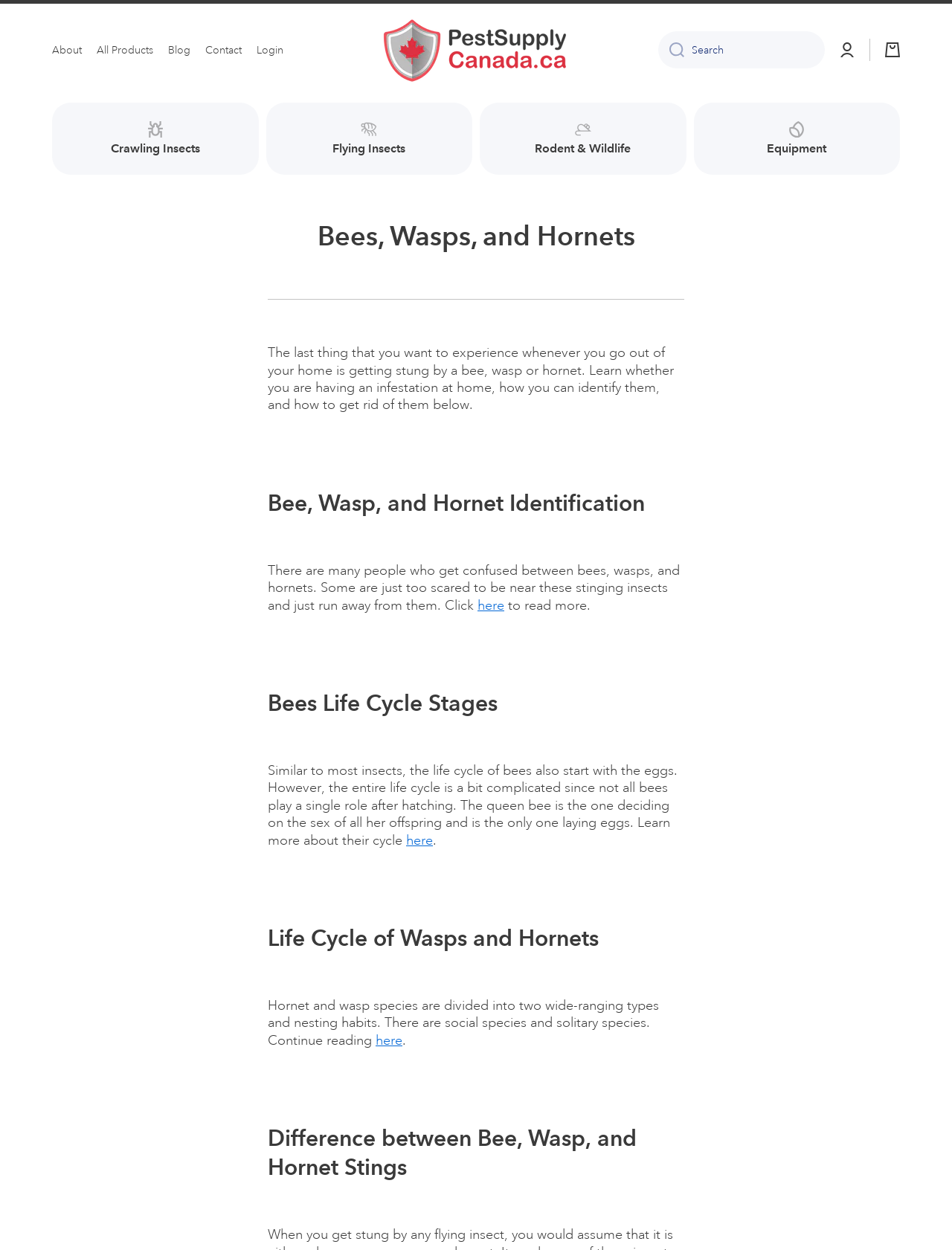Construct a comprehensive caption that outlines the webpage's structure and content.

The webpage is about bees, wasps, and hornets, specifically focusing on pest control and education. At the top, there is a navigation menu with links to "About", "All Products", "Blog", "Contact", and "Login". To the right of the navigation menu, there is a logo of "Pest Supply Canada" with an image. Next to the logo, there is a search bar with a combobox and a search button.

Below the navigation menu, there are six links categorized by type: "Crawling Insects", "Flying Insects", "Rodent & Wildlife", and "Equipment", each accompanied by an image. 

The main content of the webpage is divided into sections, each with a heading. The first section is an introduction to bees, wasps, and hornets, explaining the importance of learning about them. The second section is about identifying these insects, with a link to read more. The third section discusses the life cycle stages of bees, and the fourth section covers the life cycle of wasps and hornets. The final section compares the differences between bee, wasp, and hornet stings. Throughout these sections, there are links to read more about specific topics.